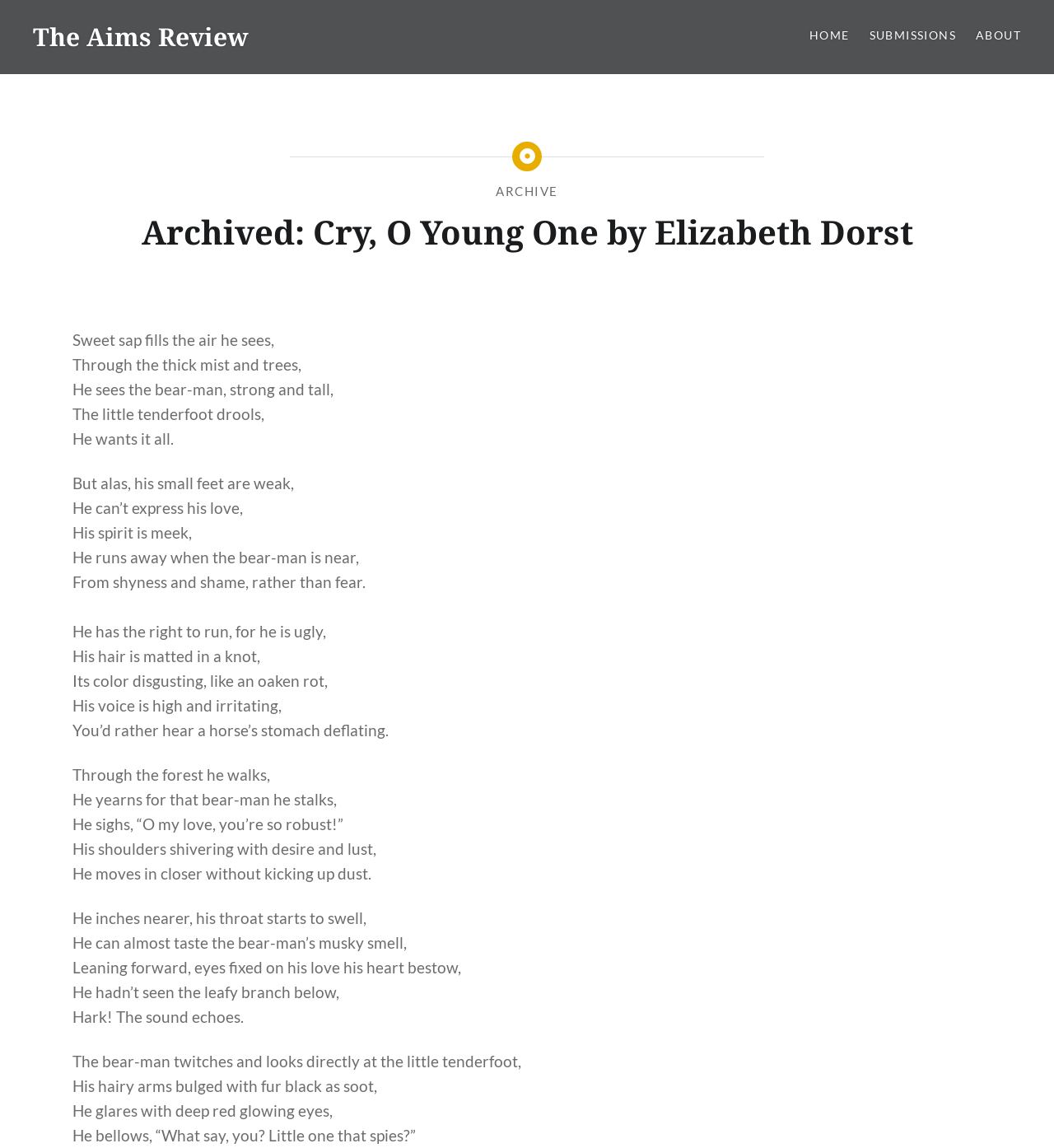Please find the main title text of this webpage.

The Aims Review